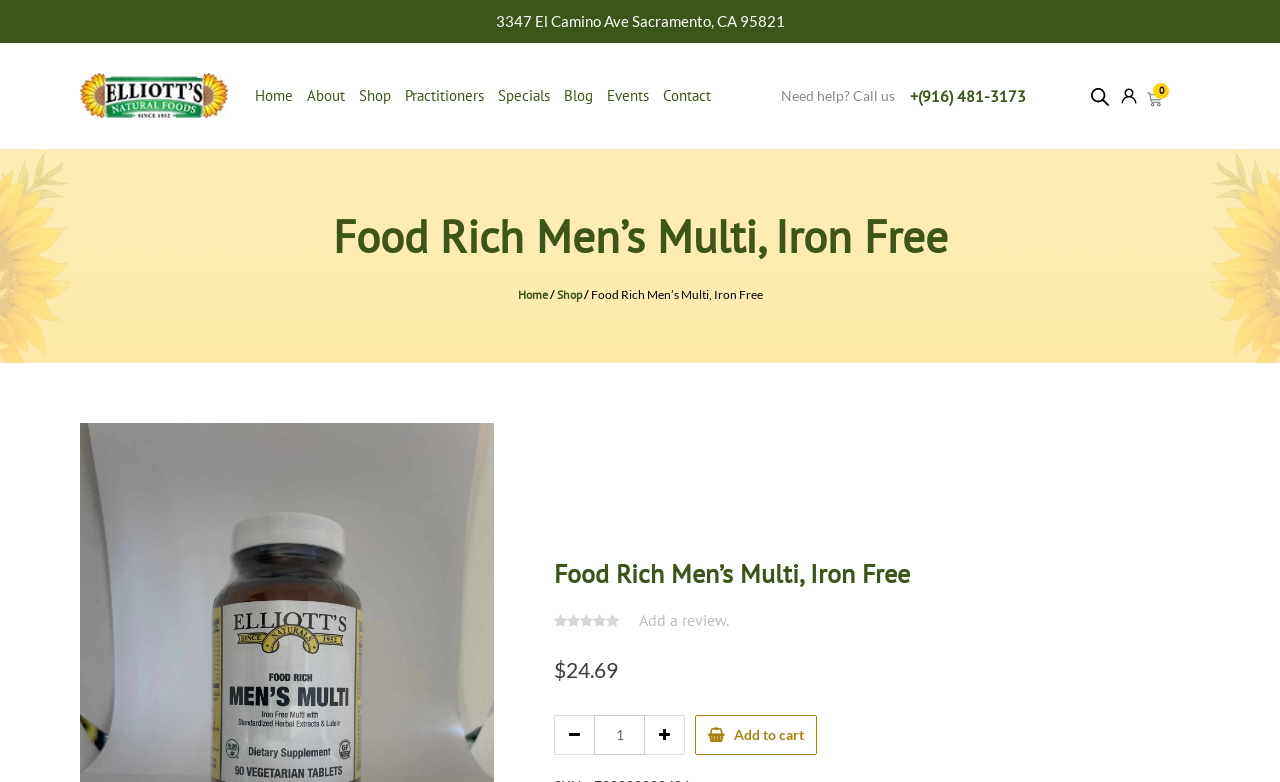Please specify the bounding box coordinates of the area that should be clicked to accomplish the following instruction: "Click the 'Home' link". The coordinates should consist of four float numbers between 0 and 1, i.e., [left, top, right, bottom].

[0.194, 0.093, 0.234, 0.152]